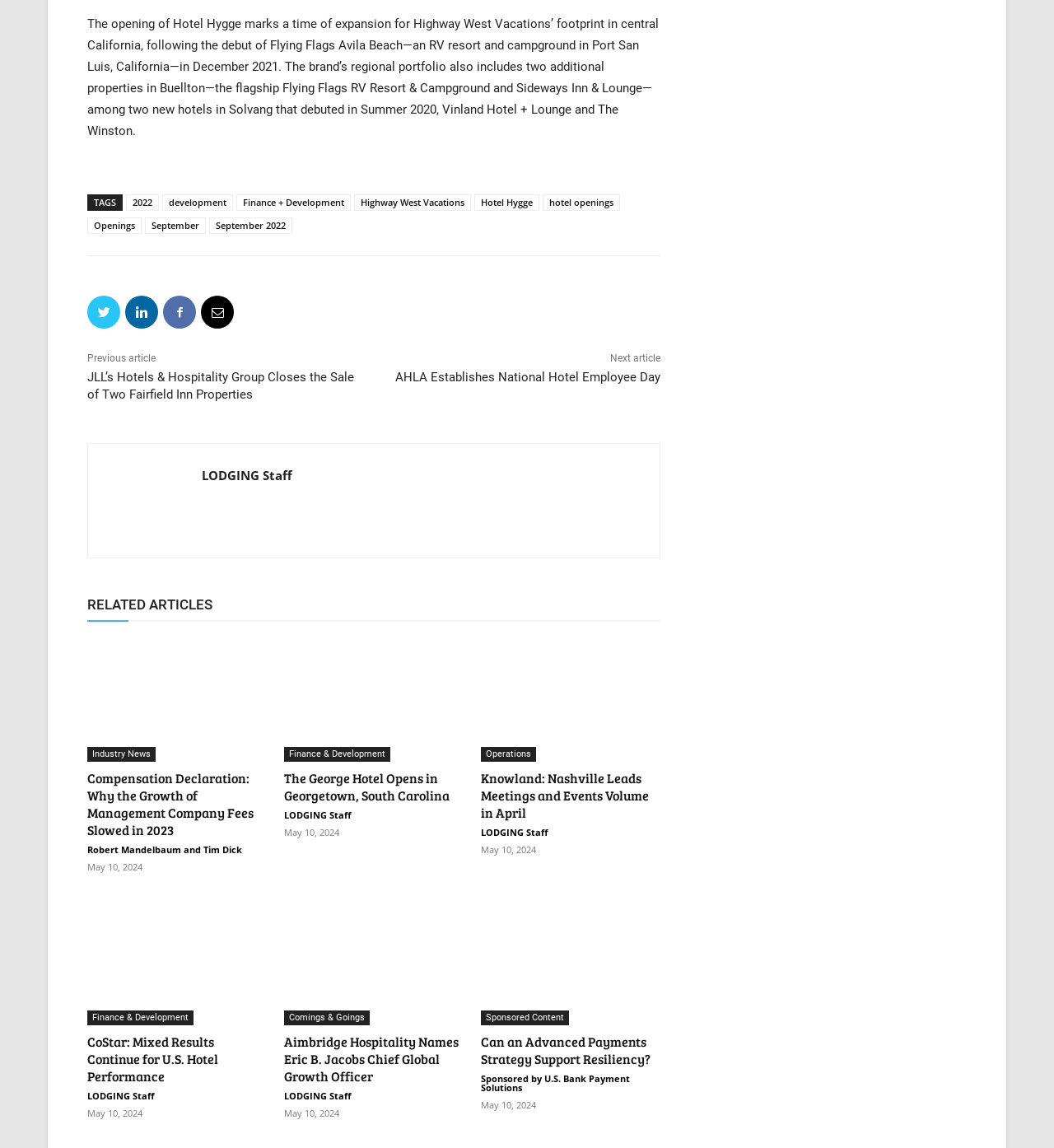Bounding box coordinates are to be given in the format (top-left x, top-left y, bottom-right x, bottom-right y). All values must be floating point numbers between 0 and 1. Provide the bounding box coordinate for the UI element described as: LODGING Staff

[0.27, 0.949, 0.334, 0.96]